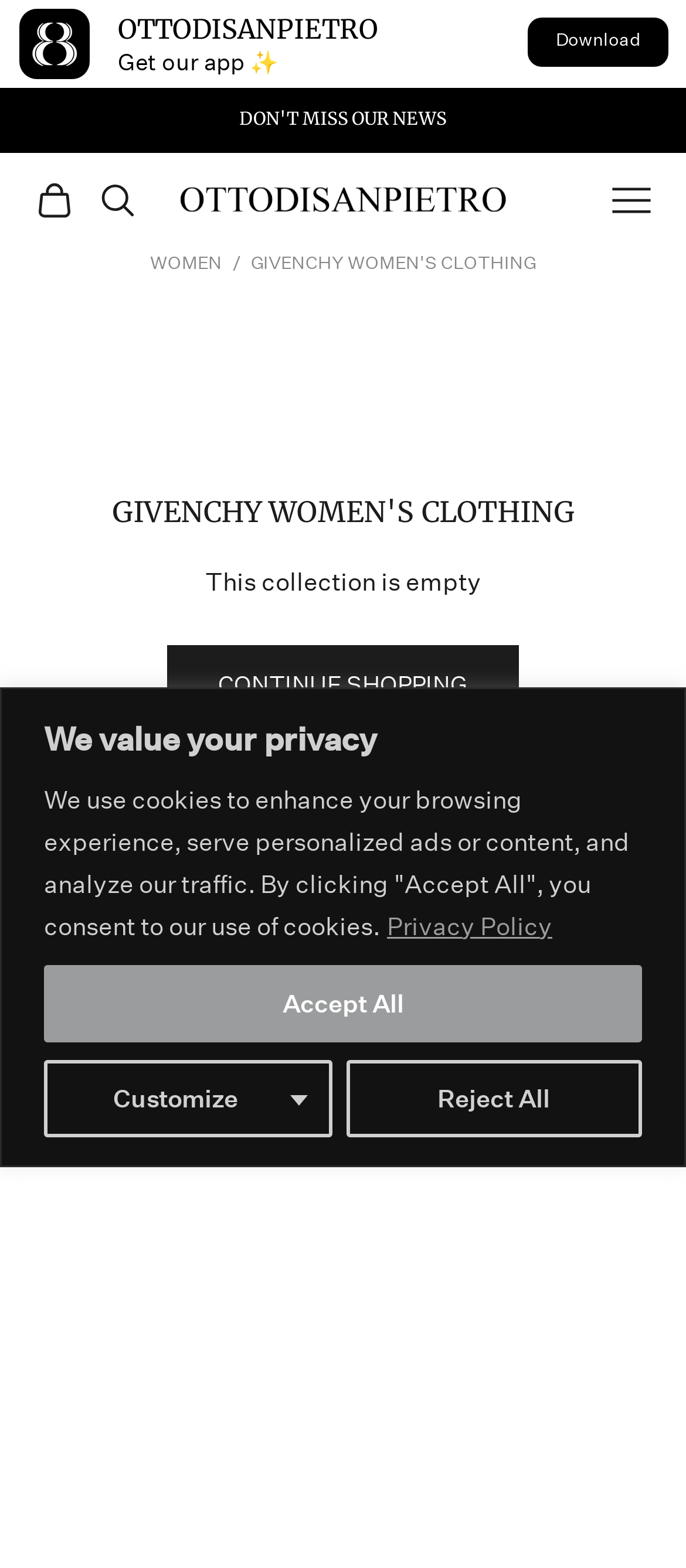Please determine the main heading text of this webpage.

GIVENCHY WOMEN'S CLOTHING